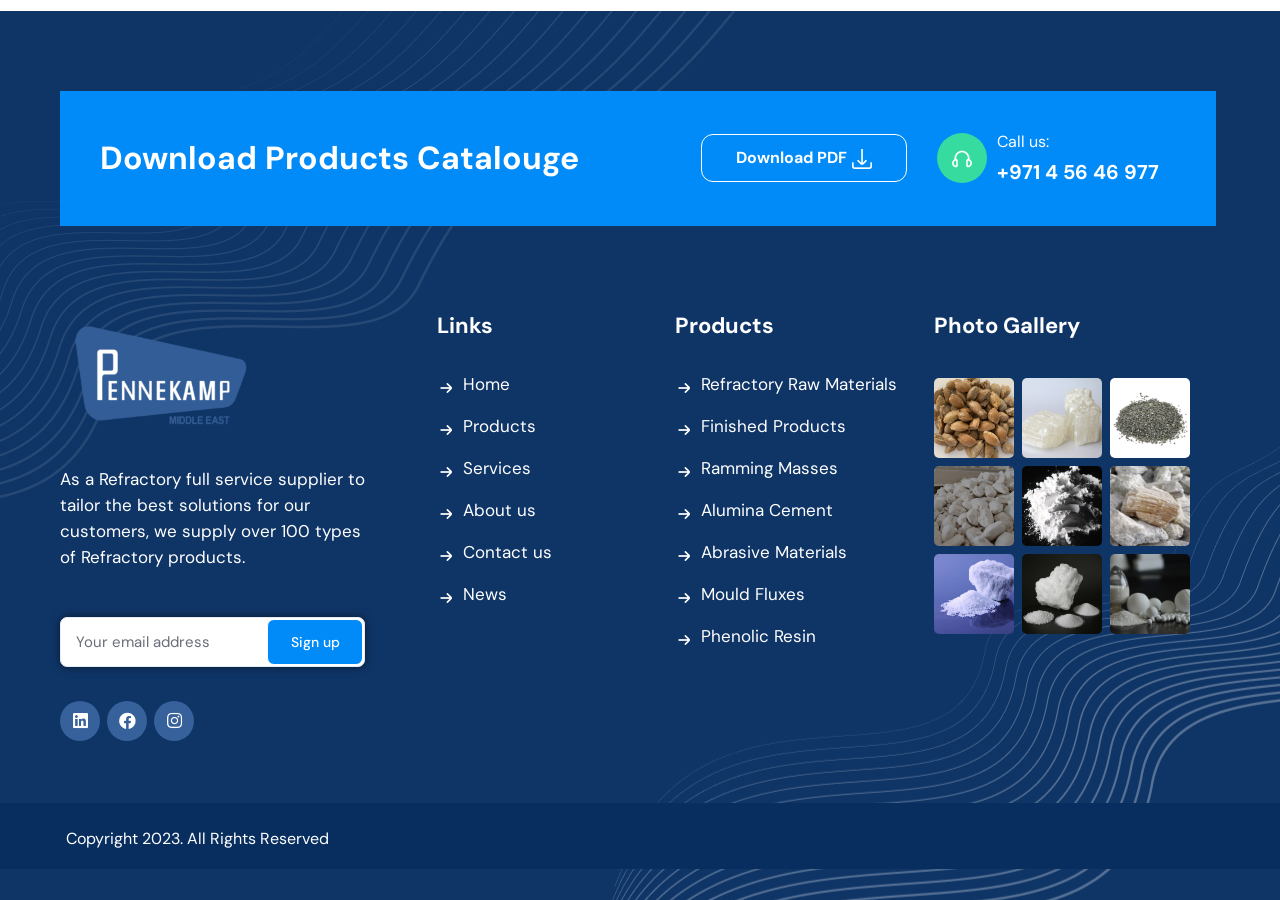Find the bounding box coordinates corresponding to the UI element with the description: "Copyright 2023. All Rights Reserved". The coordinates should be formatted as [left, top, right, bottom], with values as floats between 0 and 1.

[0.052, 0.918, 0.257, 0.947]